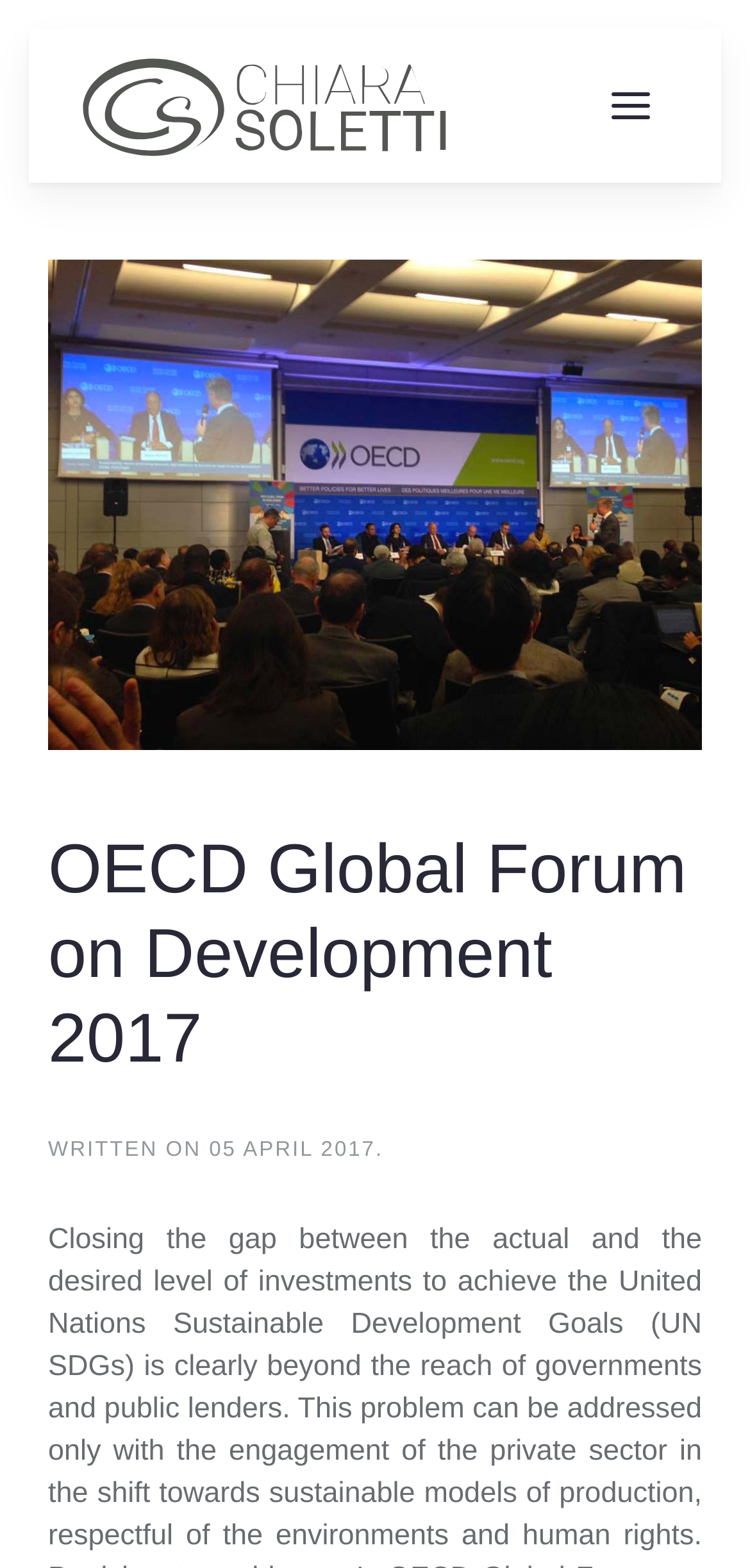What symbol is used as a link on the webpage?
Please utilize the information in the image to give a detailed response to the question.

The symbol '' is used as a link on the webpage, which is located at the top-right corner of the webpage.